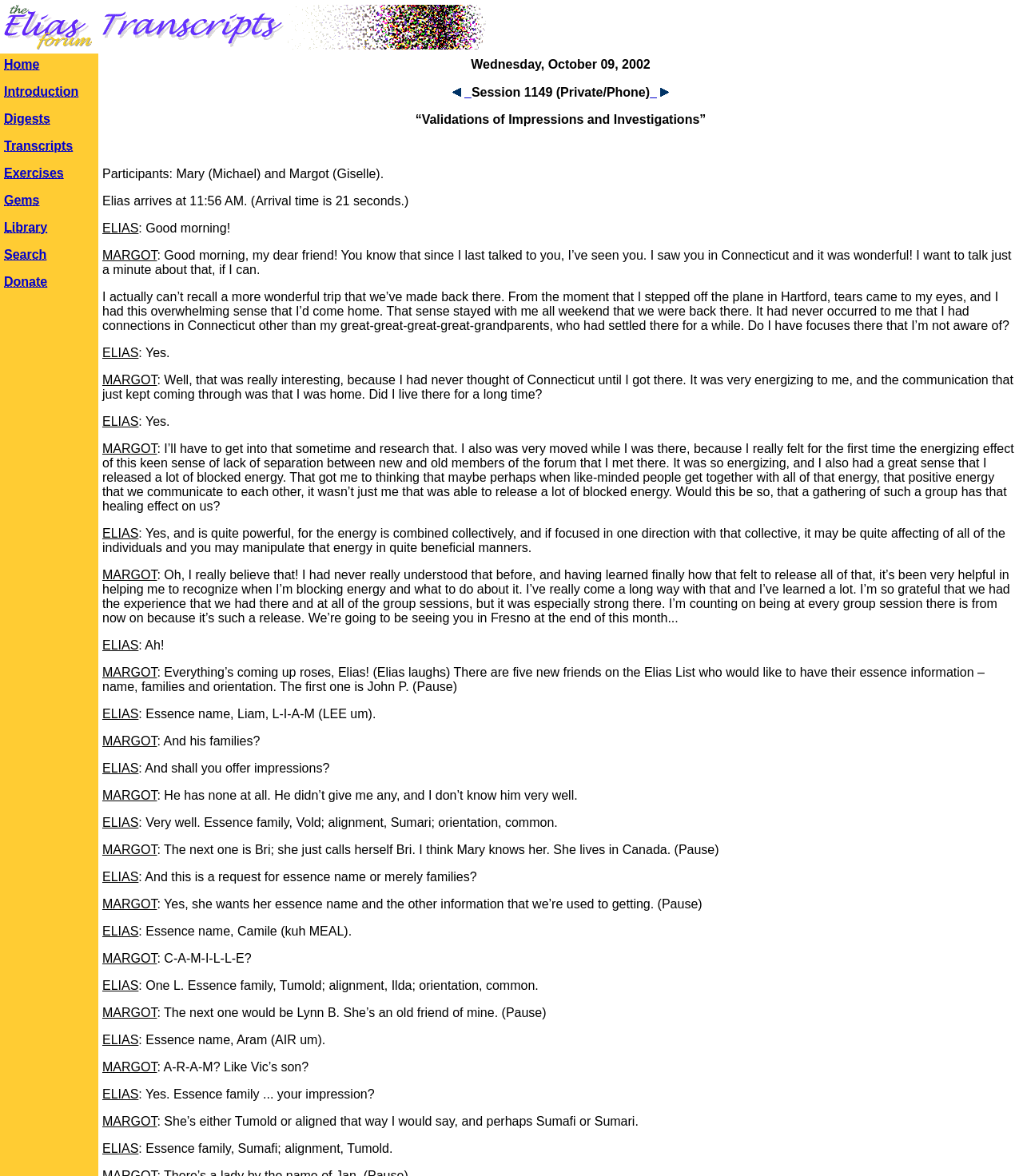Answer the following query with a single word or phrase:
What is the essence name of John P.?

Liam